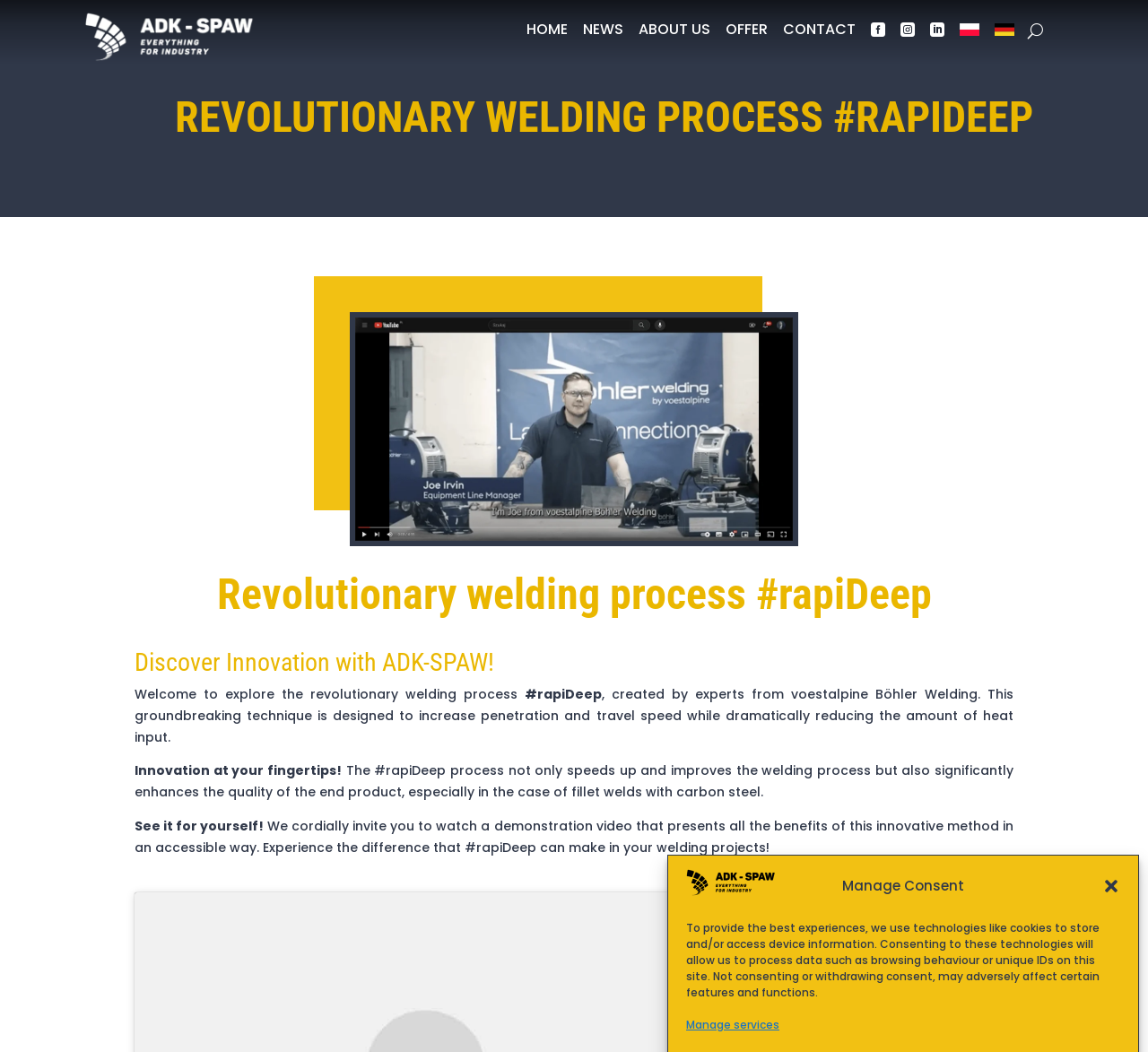Provide the bounding box coordinates of the area you need to click to execute the following instruction: "Click the 'U' button".

[0.895, 0.011, 0.908, 0.047]